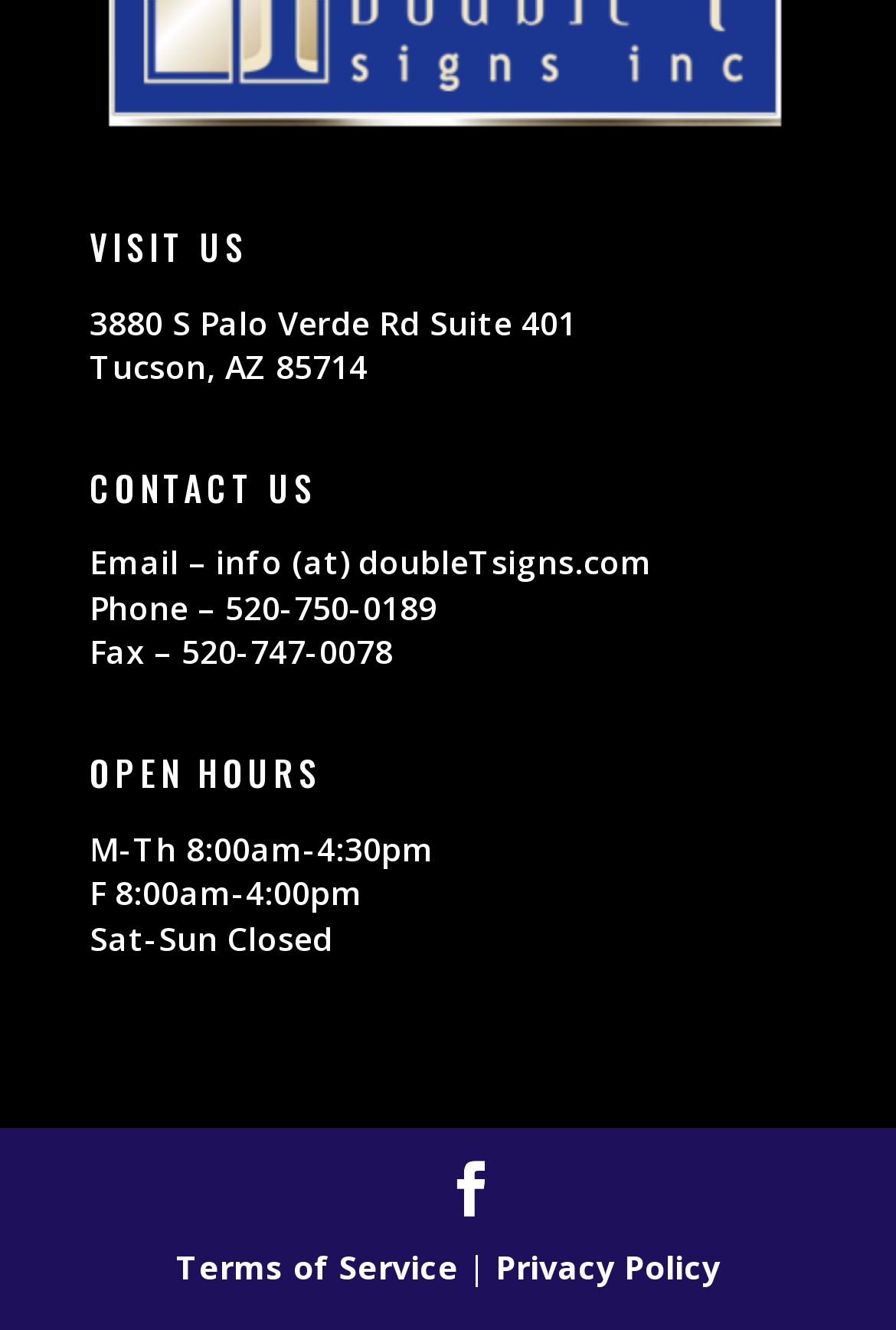What are the business hours on Fridays?
Using the picture, provide a one-word or short phrase answer.

8:00am-4:00pm